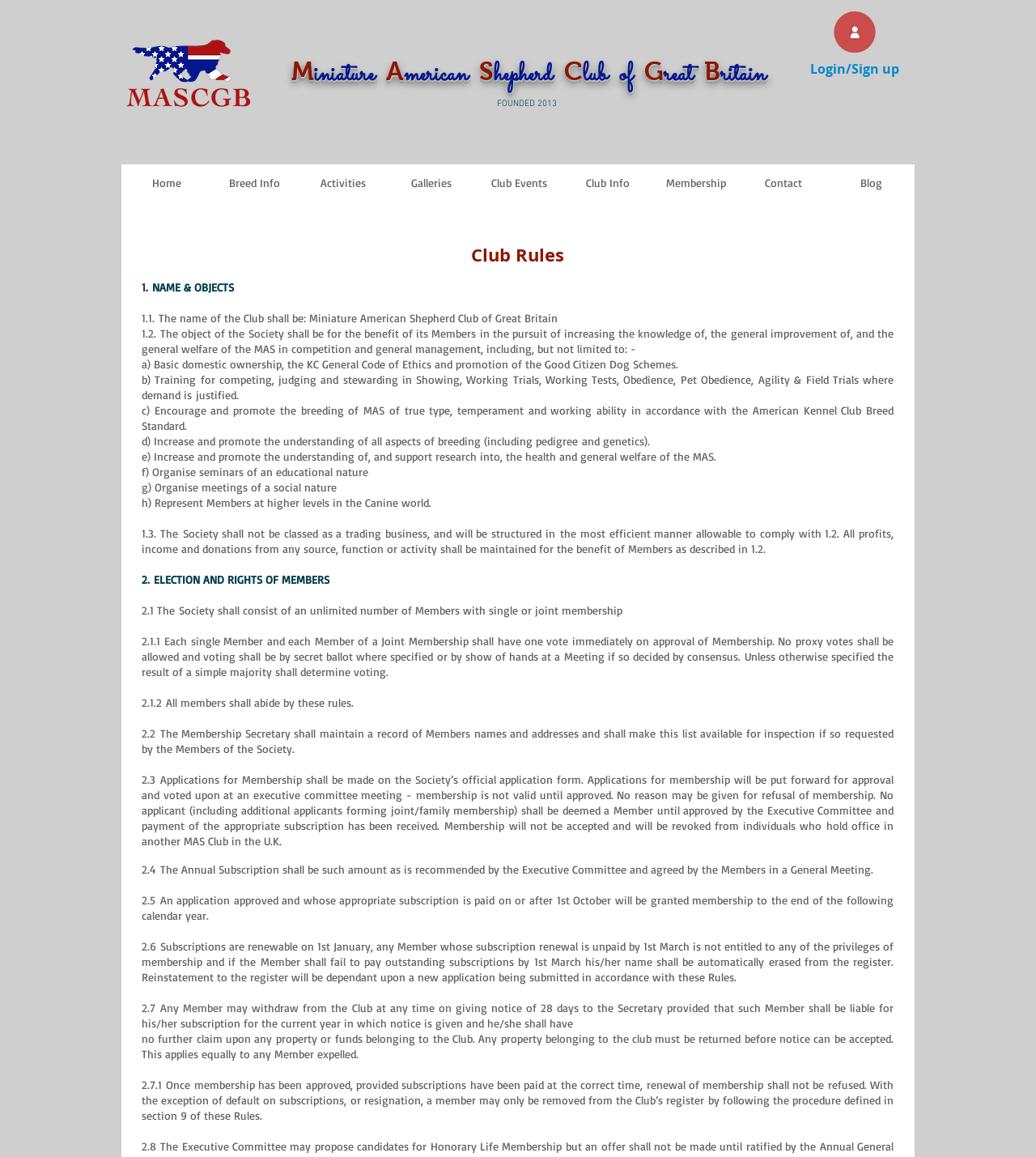How many votes does each member have?
By examining the image, provide a one-word or phrase answer.

One vote